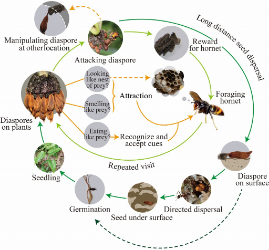Refer to the image and answer the question with as much detail as possible: What do wasps mistake the seeds for?

Wasps are drawn to the plant, mistaking its seeds for food, which leads to a mutualistic relationship where the wasps receive a reward in the form of sustenance, and the plant benefits from seed dispersal.